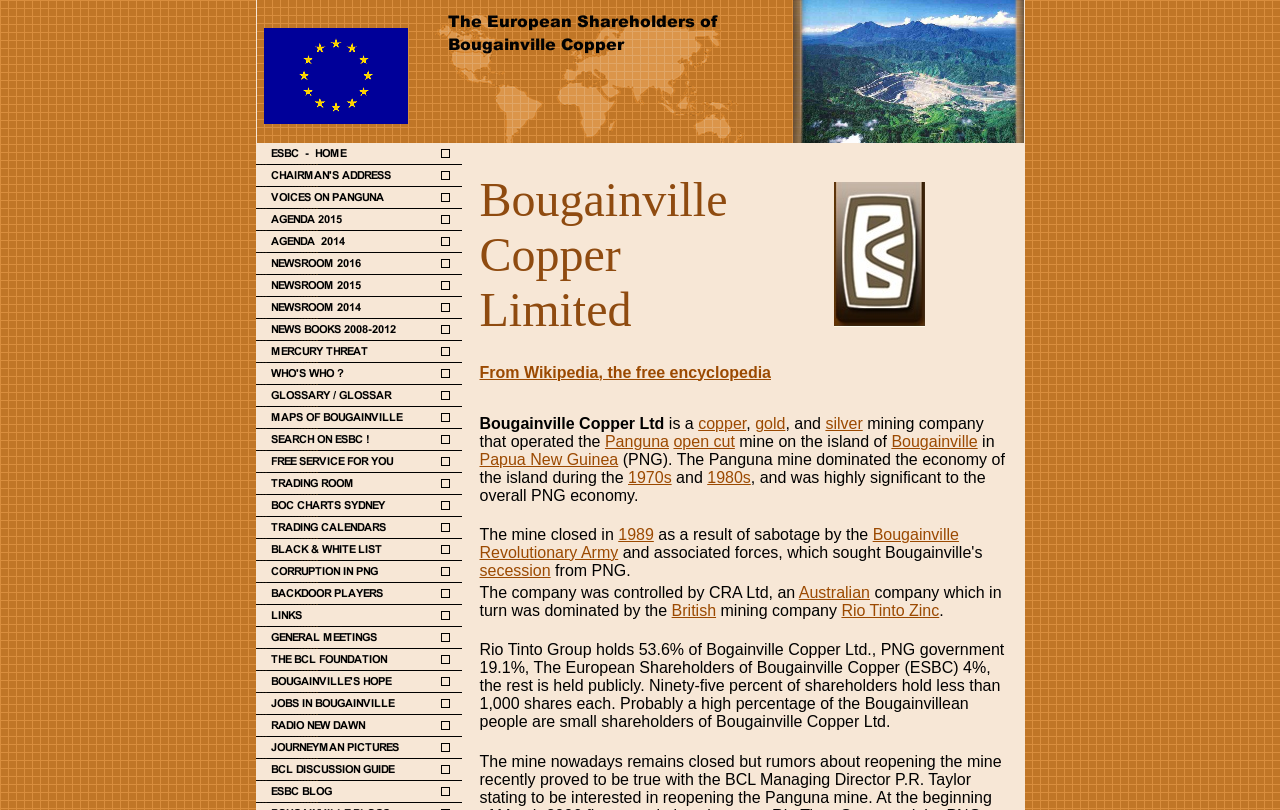Please answer the following question using a single word or phrase: 
How many rows are in the table?

71